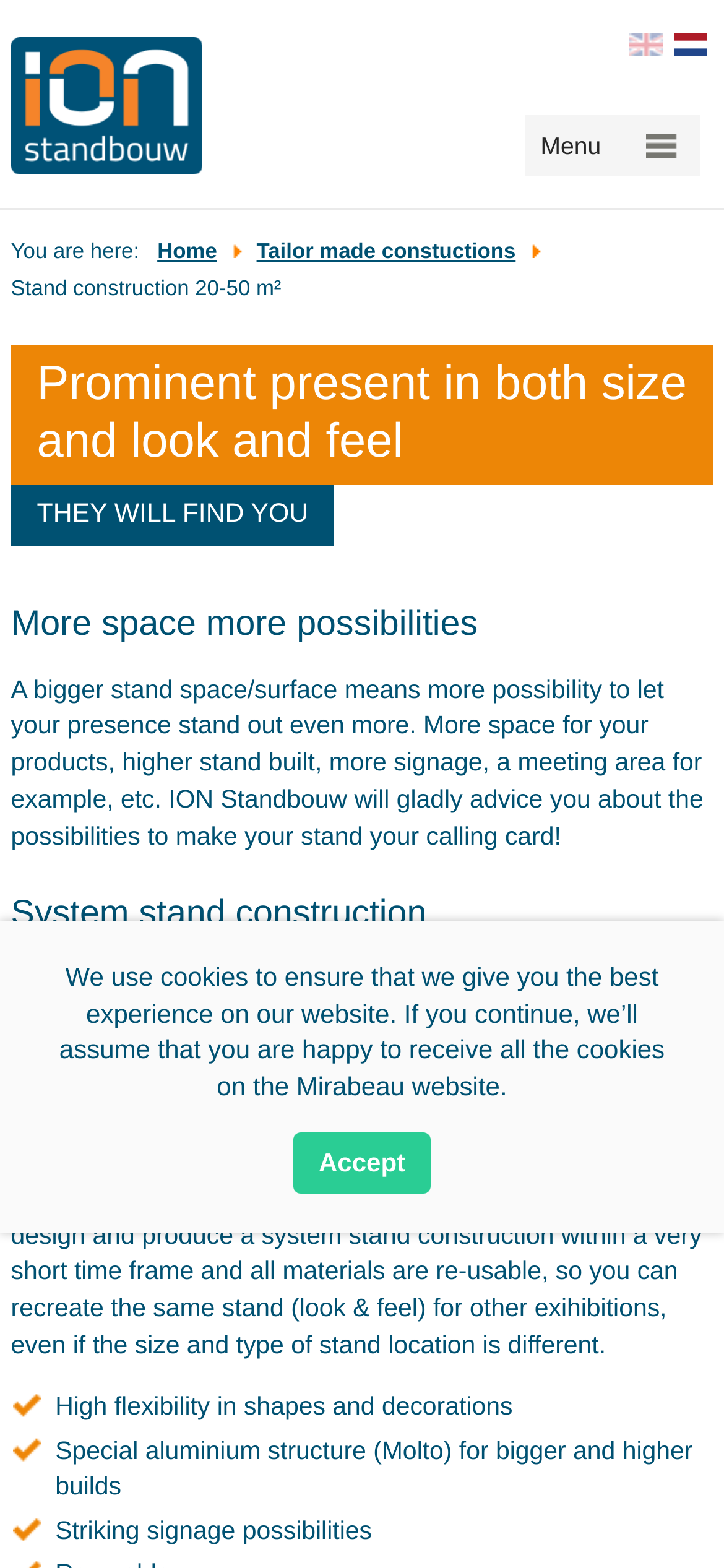Identify the bounding box of the UI element described as follows: "Tailor made constuctions". Provide the coordinates as four float numbers in the range of 0 to 1 [left, top, right, bottom].

[0.354, 0.152, 0.712, 0.168]